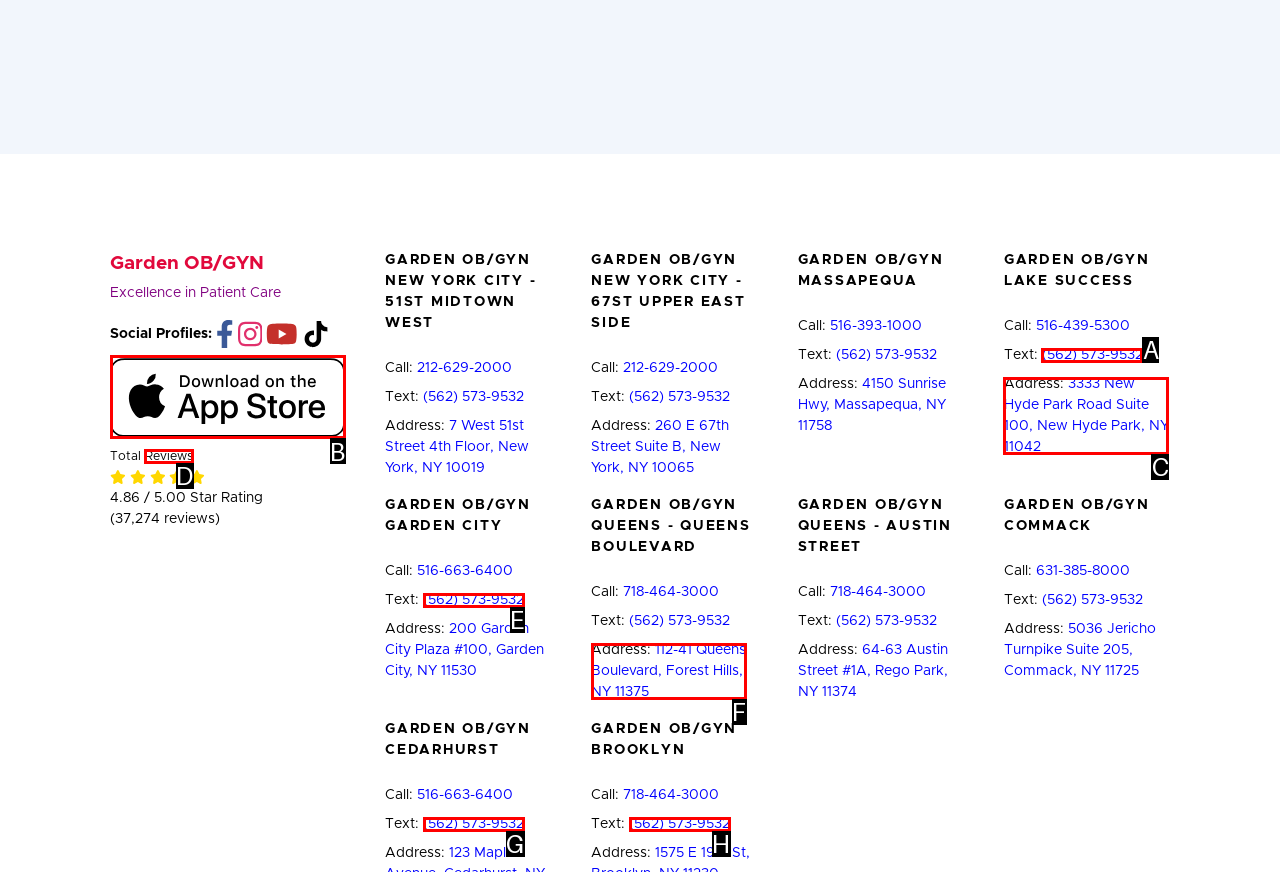Select the proper HTML element to perform the given task: View reviews Answer with the corresponding letter from the provided choices.

D